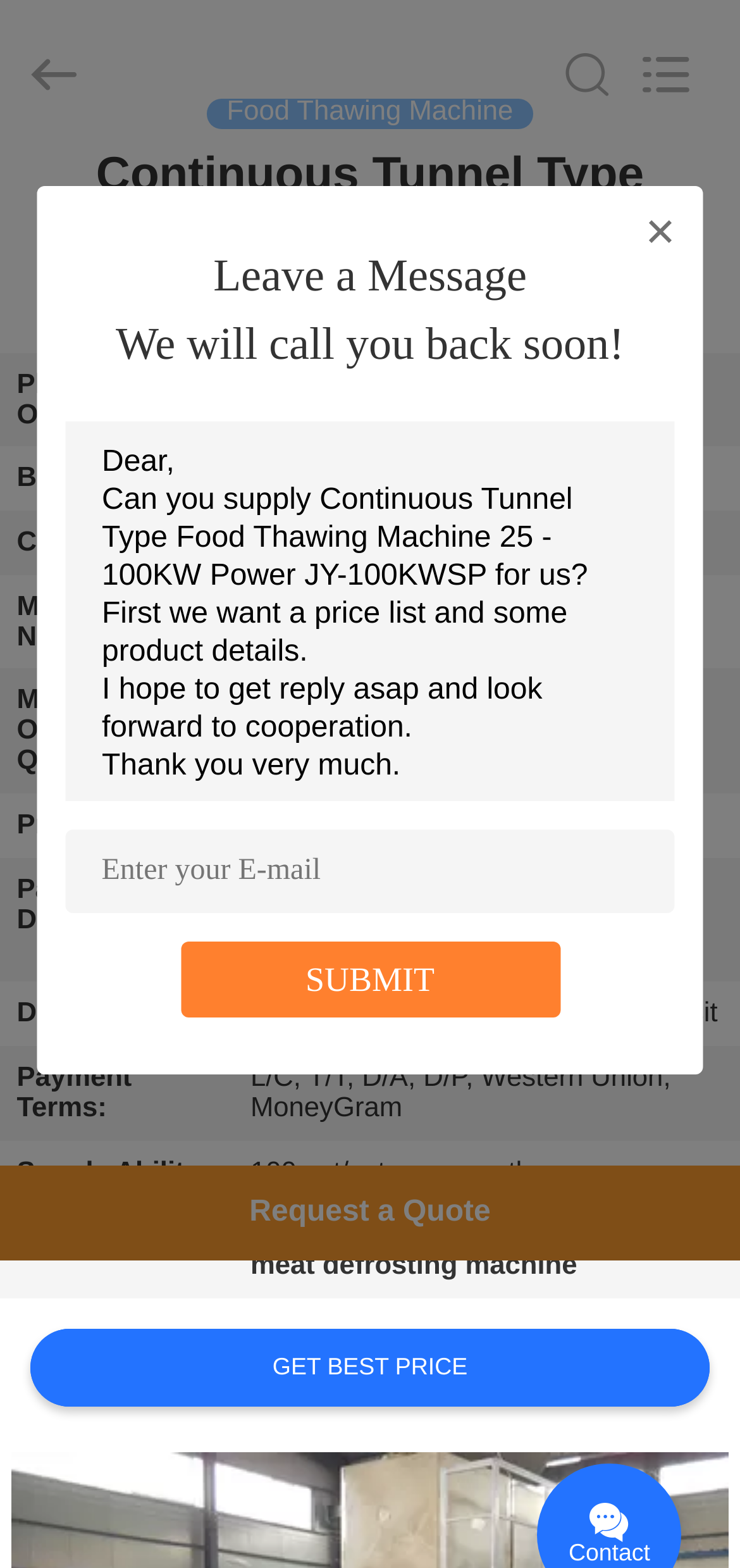Use a single word or phrase to answer the question:
What is the minimum order quantity of the machine?

1 set/sets